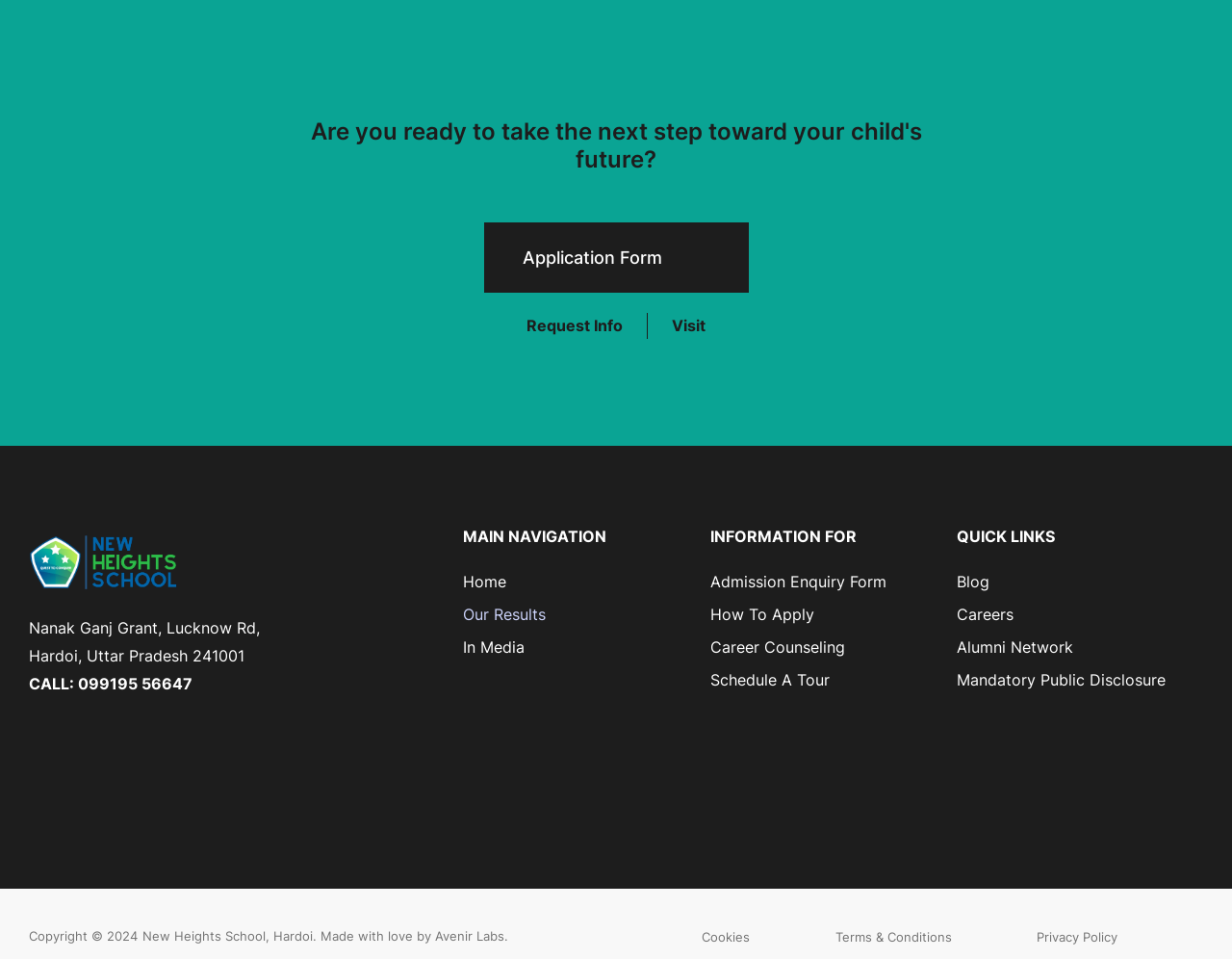Locate the bounding box coordinates of the element to click to perform the following action: 'Fill out the application form'. The coordinates should be given as four float values between 0 and 1, in the form of [left, top, right, bottom].

[0.393, 0.231, 0.607, 0.305]